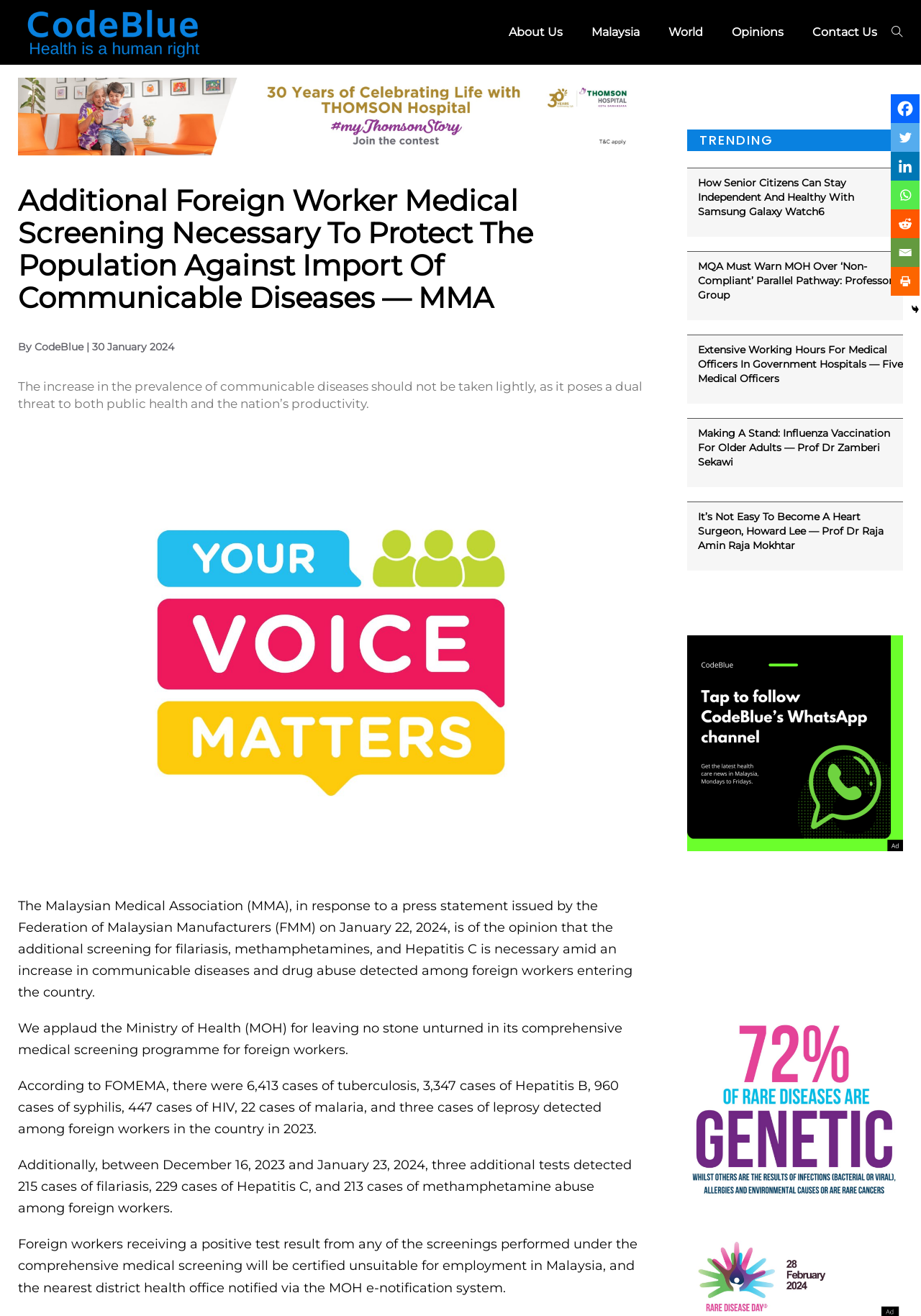Identify and generate the primary title of the webpage.

Additional Foreign Worker Medical Screening Necessary To Protect The Population Against Import Of Communicable Diseases — MMA